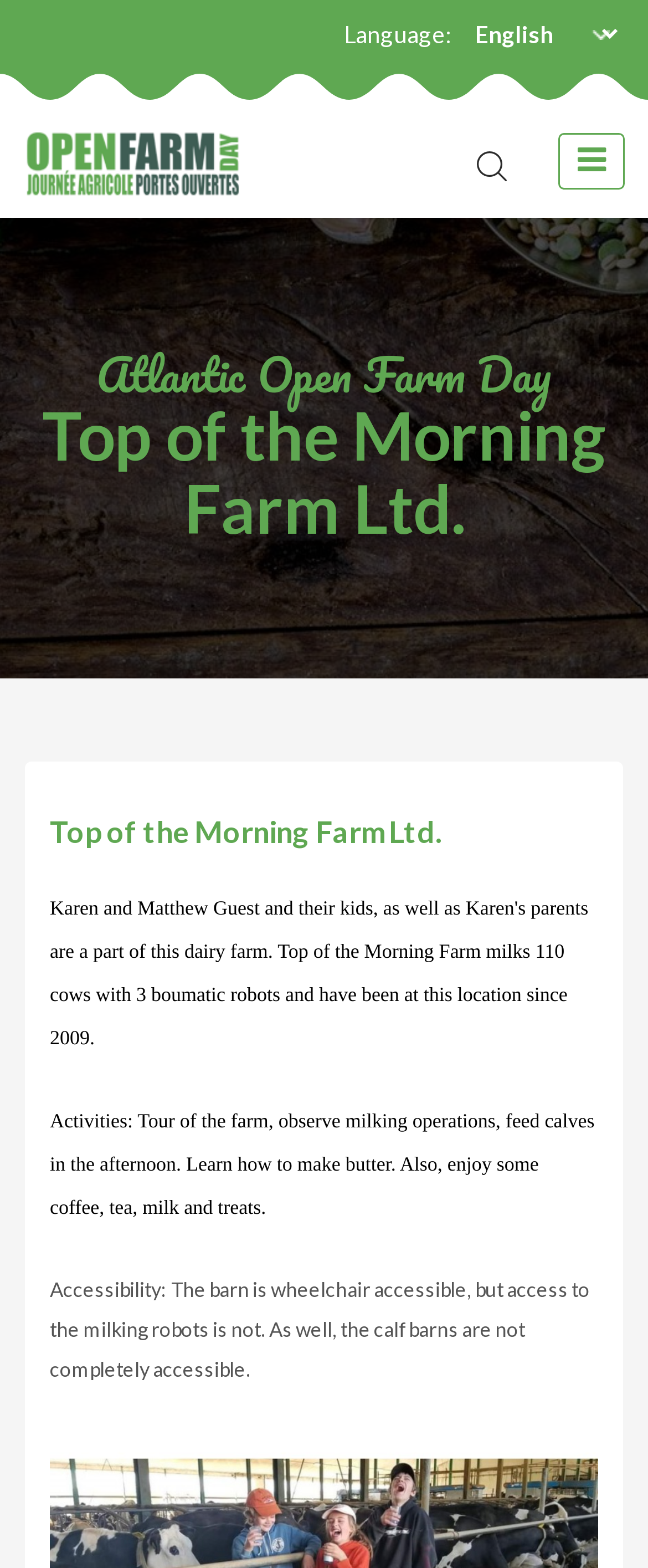Please specify the bounding box coordinates in the format (top-left x, top-left y, bottom-right x, bottom-right y), with all values as floating point numbers between 0 and 1. Identify the bounding box of the UI element described by: alt="Logo"

[0.038, 0.08, 0.551, 0.128]